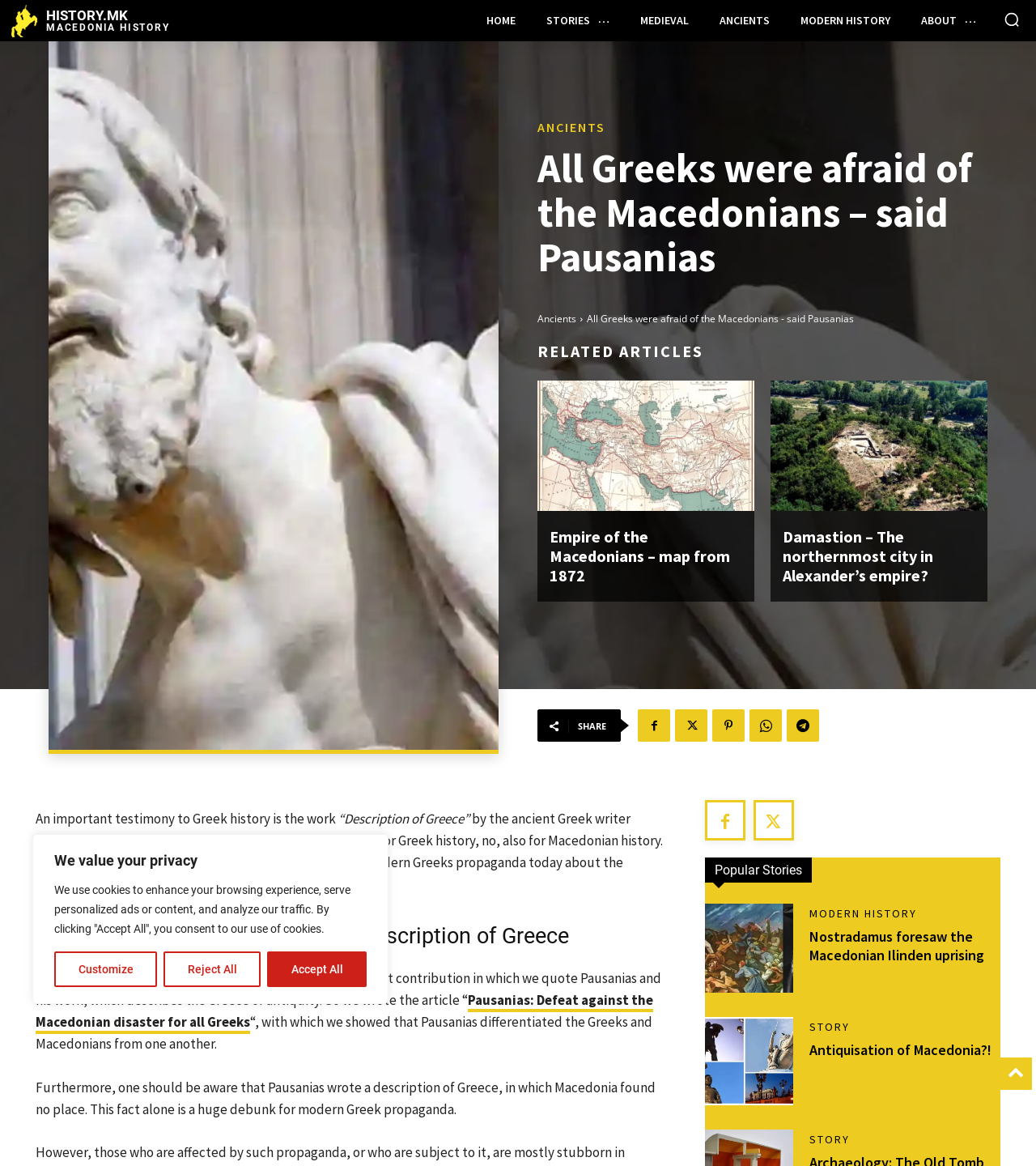What is the purpose of the button with the text 'Search'?
Relying on the image, give a concise answer in one word or a brief phrase.

To search